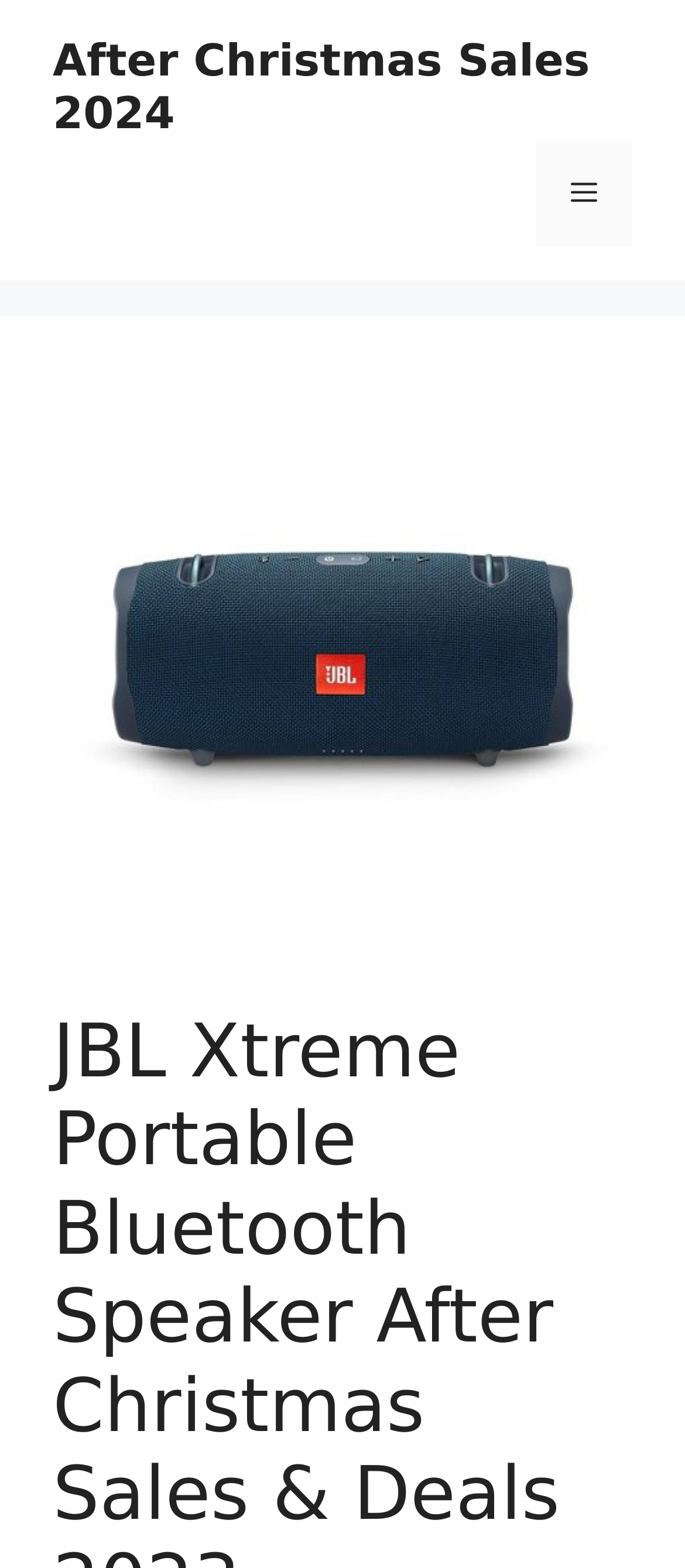Please locate and generate the primary heading on this webpage.

JBL Xtreme Portable Bluetooth Speaker After Christmas Sales & Deals 2023